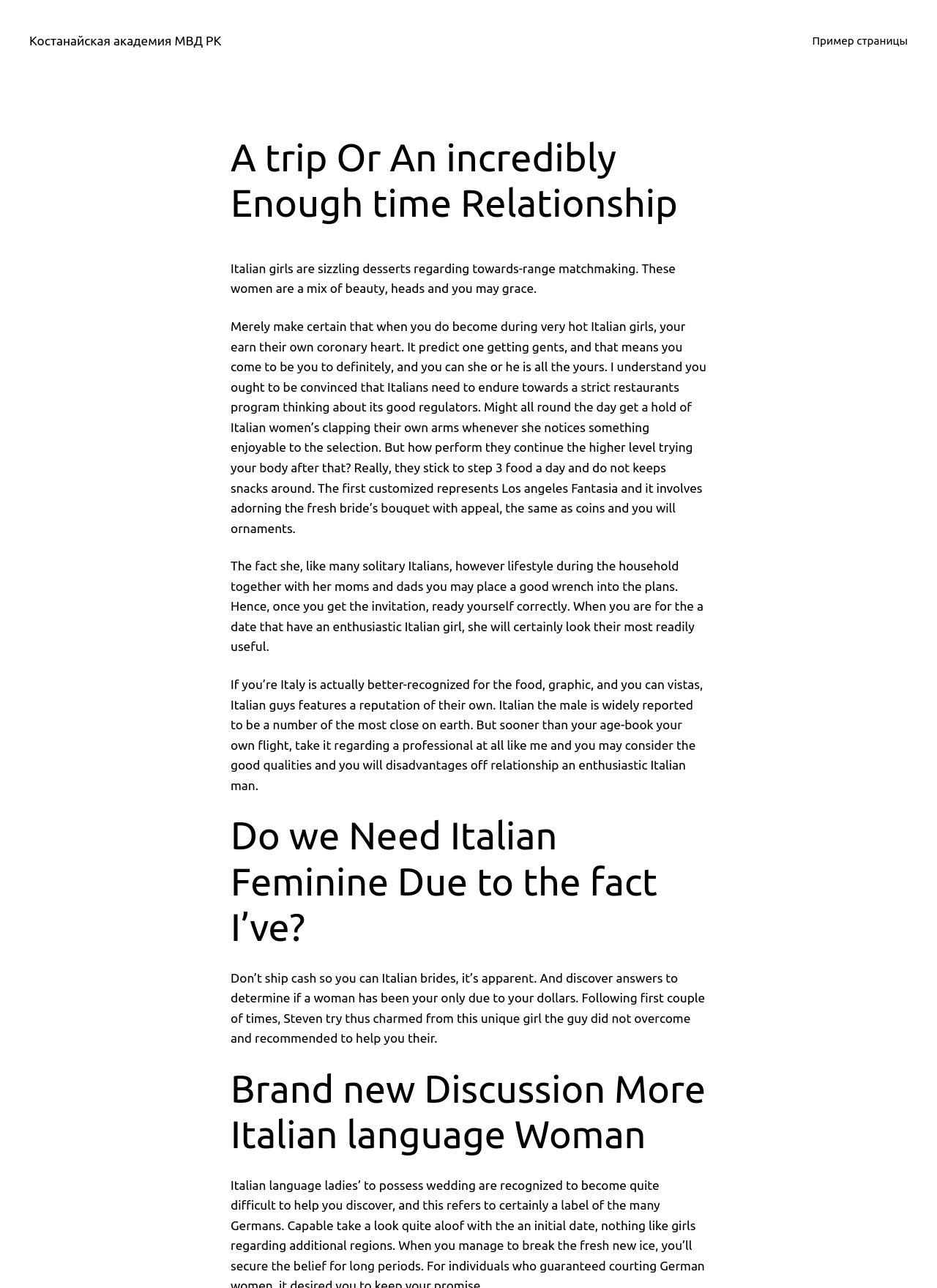Please answer the following question using a single word or phrase: 
How many meals do Italian women eat per day?

3